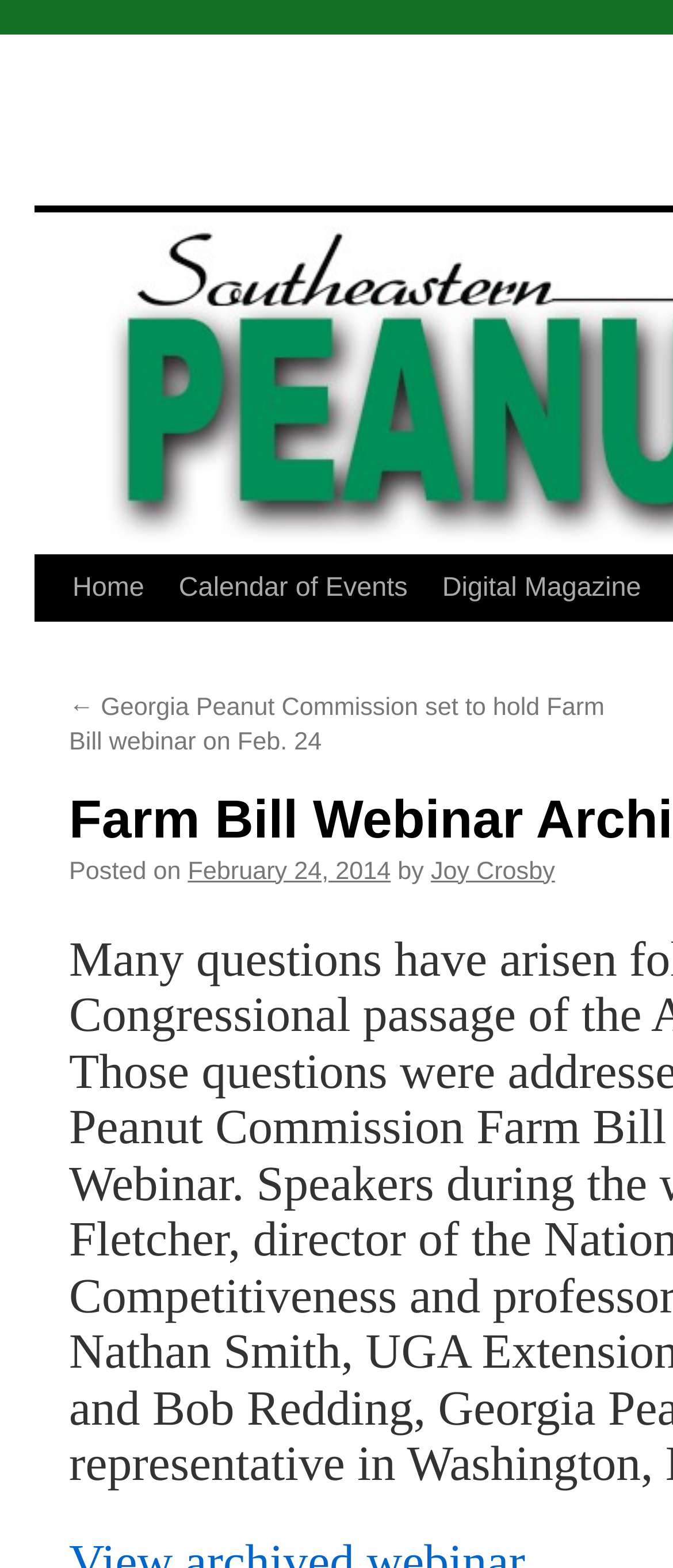Provide an in-depth caption for the contents of the webpage.

The webpage is titled "Farm Bill Webinar Archive" and appears to be an archive of webinars related to the Farm Bill. At the top left of the page, there is a "Skip to content" link, followed by a navigation menu with links to "Home", "Calendar of Events", and "Digital Magazine". 

Below the navigation menu, there is a list of webinar archives. The first archived webinar is titled "Georgia Peanut Commission set to hold Farm Bill webinar on Feb. 24" and is accompanied by a posting date of "February 24, 2014" and an author name "Joy Crosby". The posting date and author name are positioned to the right of the webinar title.